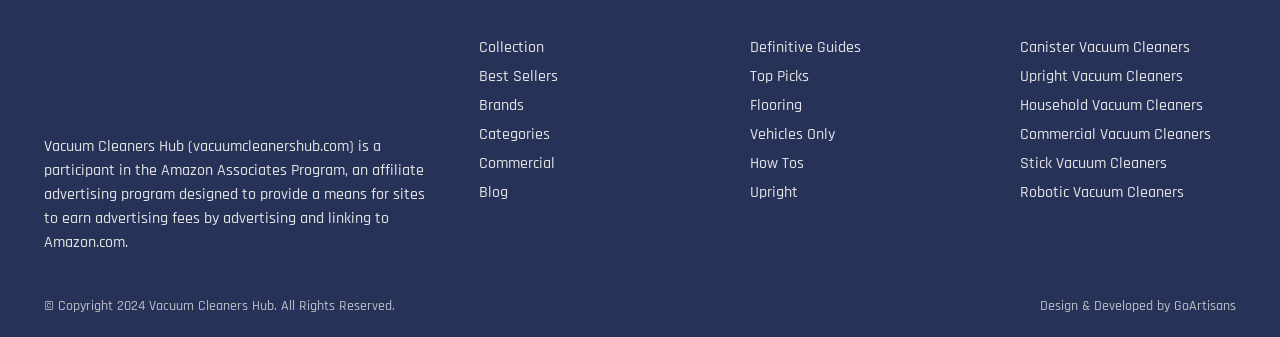Determine the bounding box coordinates of the clickable area required to perform the following instruction: "View the publication details". The coordinates should be represented as four float numbers between 0 and 1: [left, top, right, bottom].

None